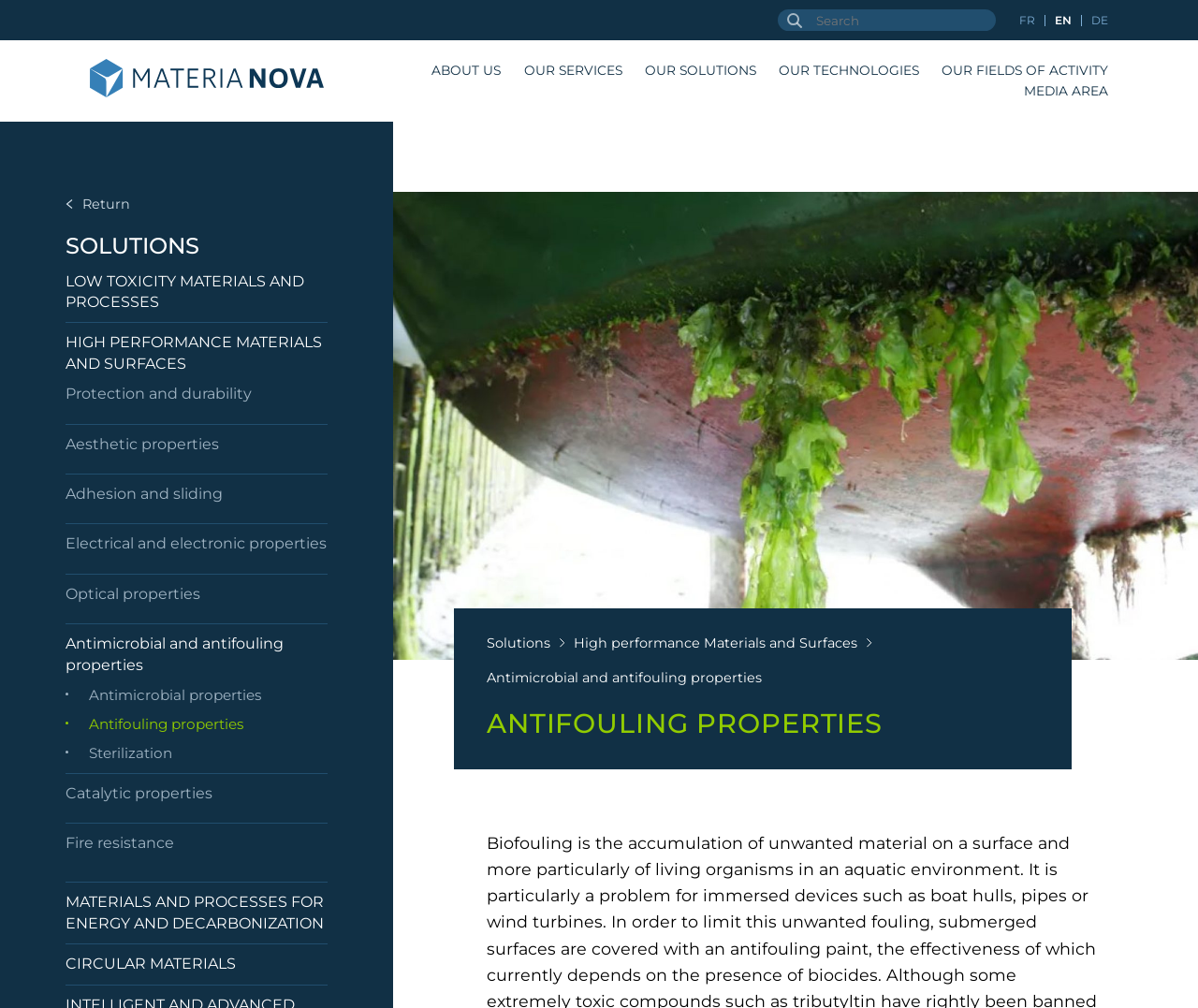Give a one-word or phrase response to the following question: What is the category of 'High performance Materials and Surfaces'?

SOLUTIONS